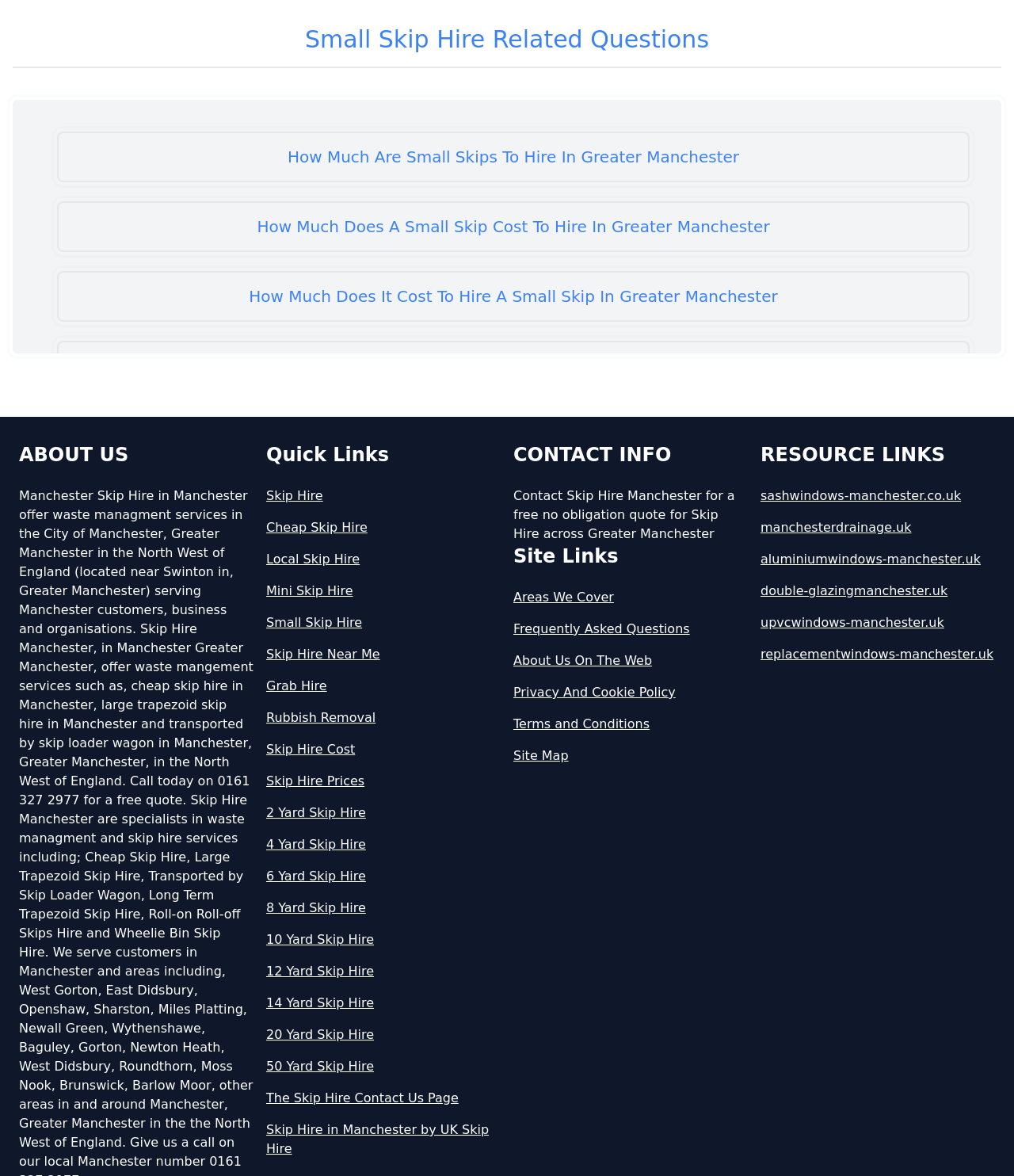Please locate the clickable area by providing the bounding box coordinates to follow this instruction: "Read the 'Fine Print'".

None